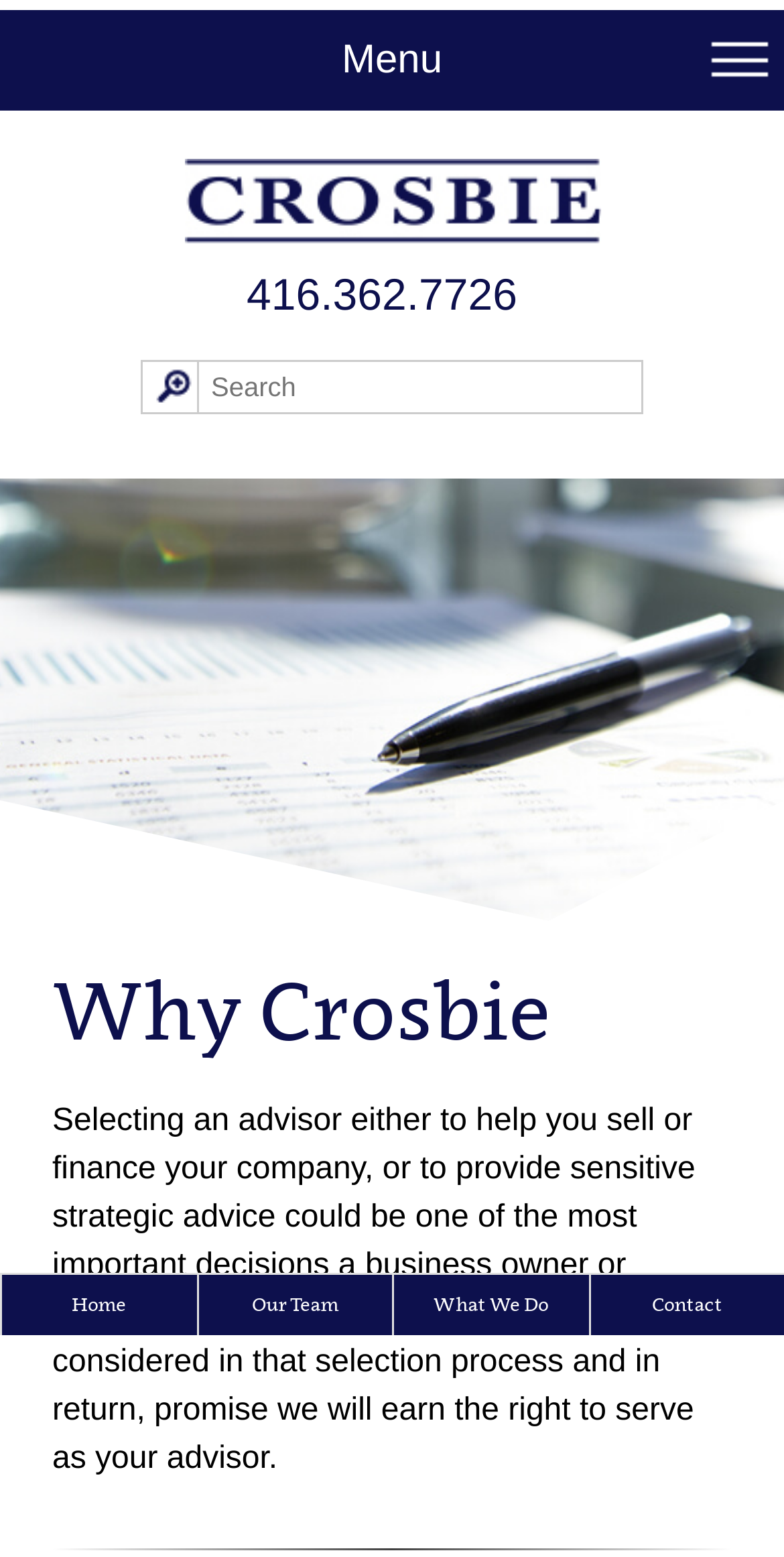Extract the bounding box coordinates for the UI element described as: "Menu".

[0.0, 0.006, 1.0, 0.071]